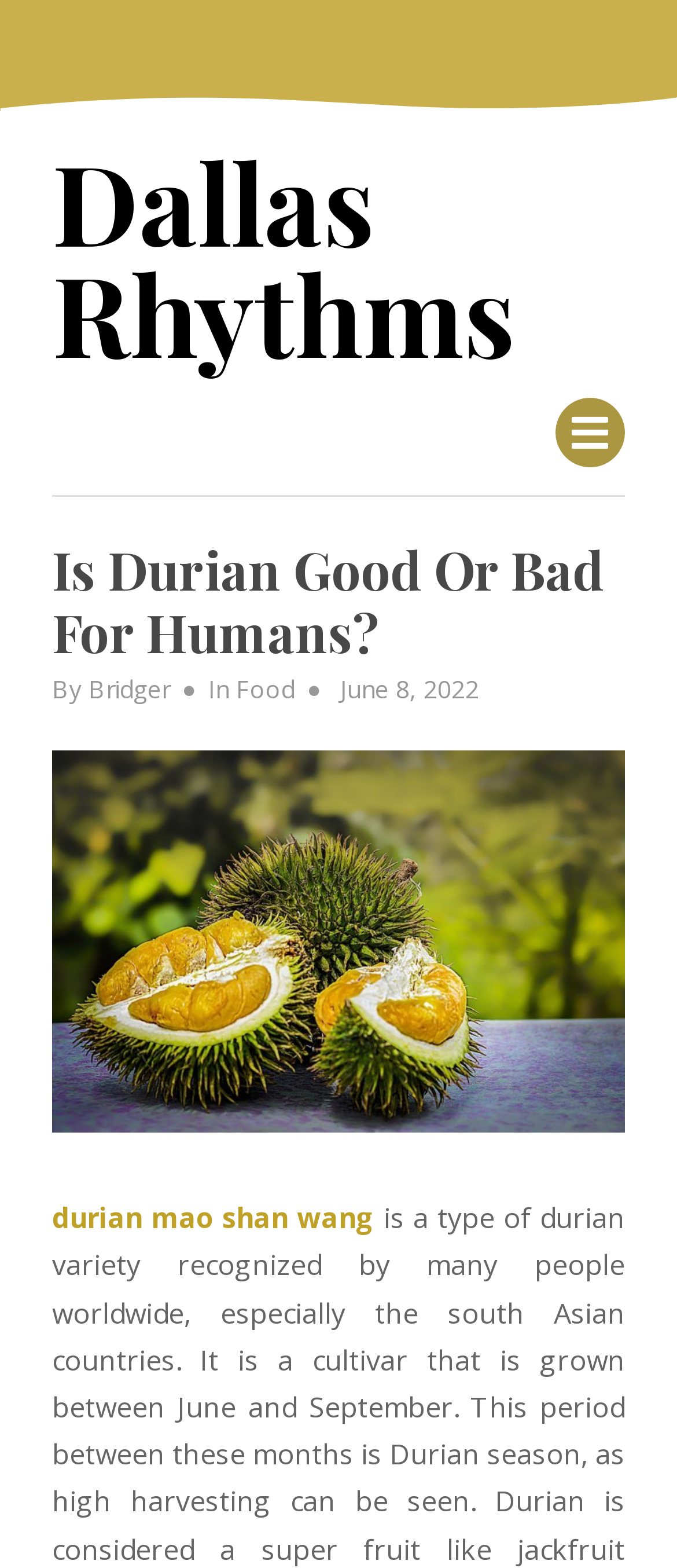Please provide a comprehensive response to the question below by analyzing the image: 
What is the topic of the article?

The topic of the article can be determined by looking at the heading 'Is Durian Good Or Bad For Humans?' which suggests that the article is discussing the pros and cons of durian for human consumption.